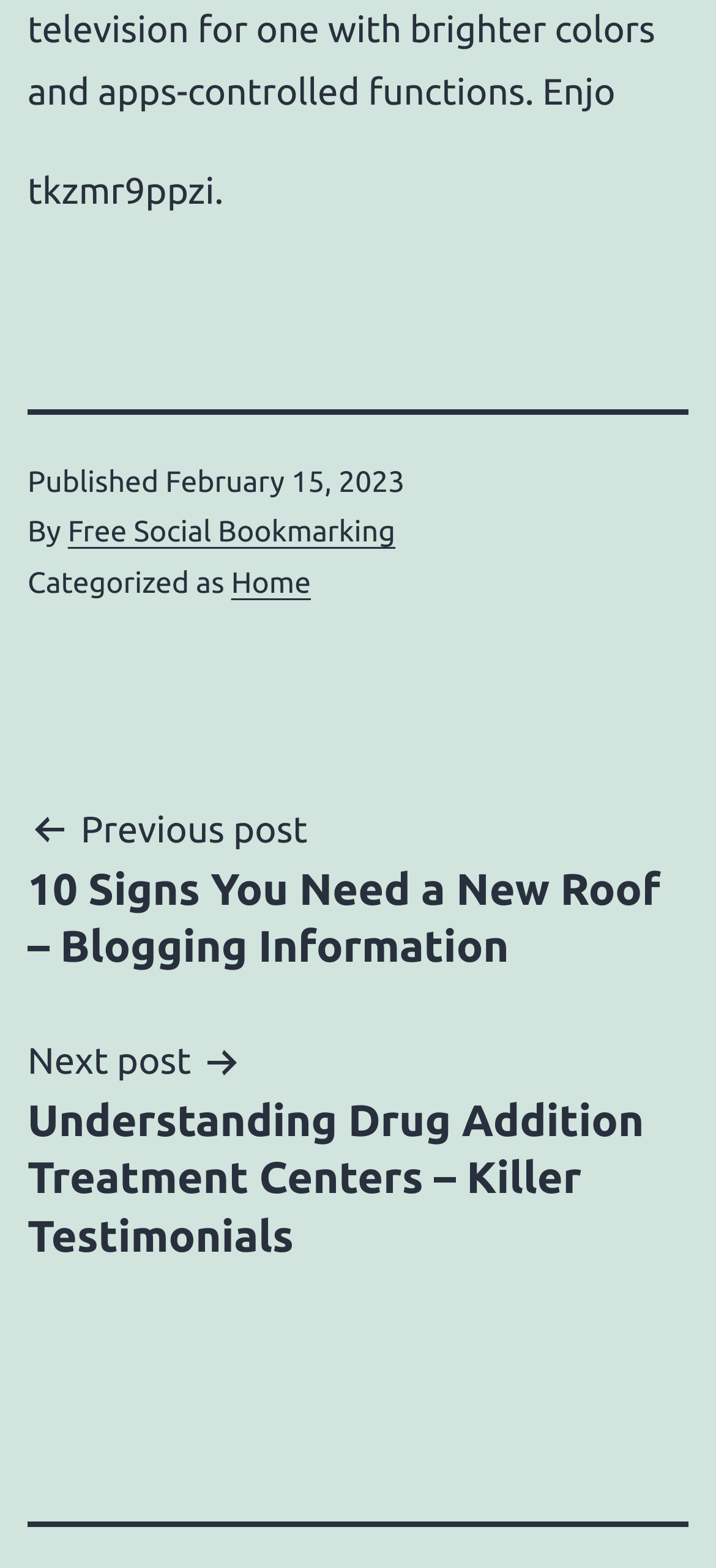Given the element description Home, identify the bounding box coordinates for the UI element on the webpage screenshot. The format should be (top-left x, top-left y, bottom-right x, bottom-right y), with values between 0 and 1.

[0.323, 0.361, 0.434, 0.382]